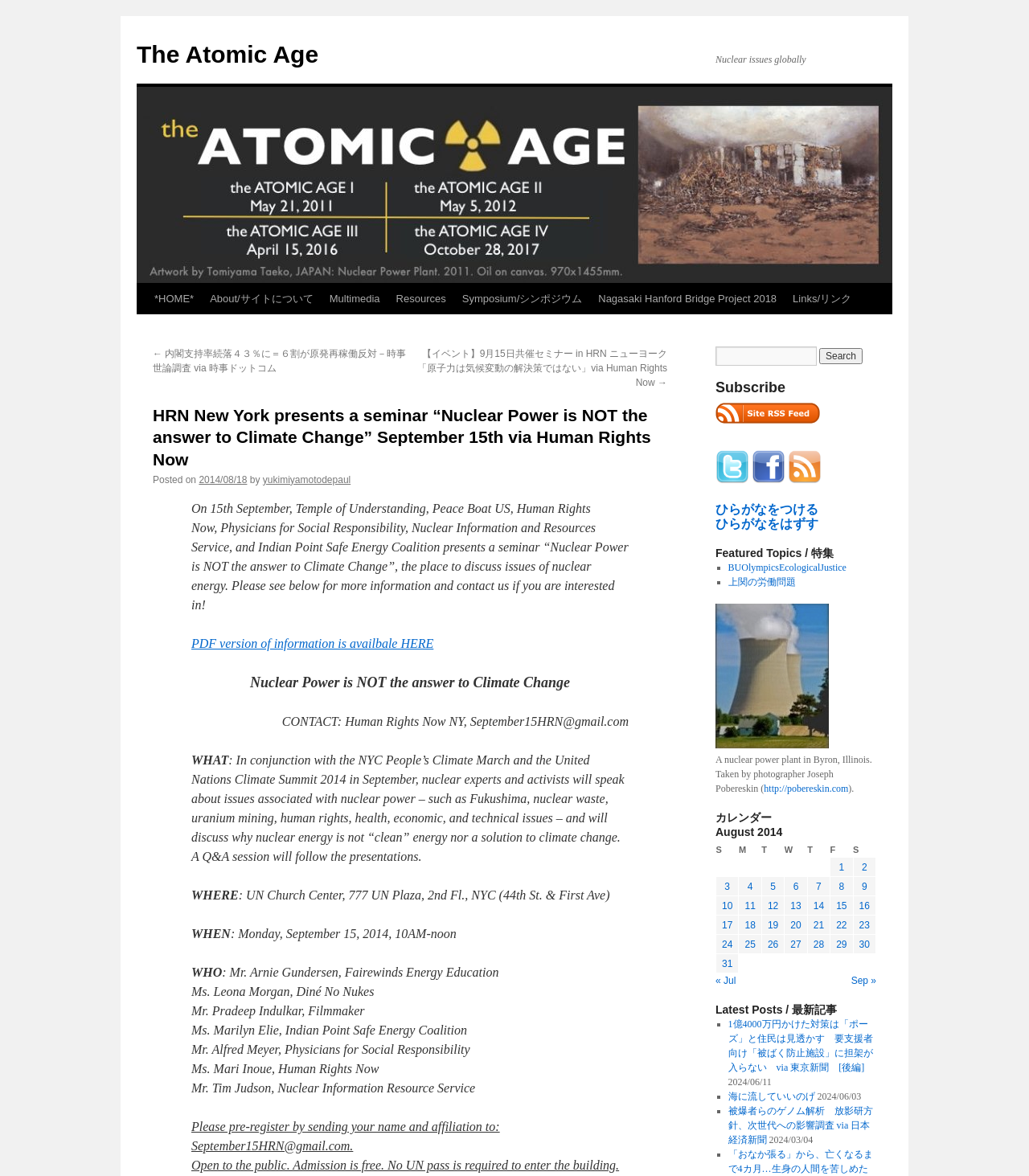Using the format (top-left x, top-left y, bottom-right x, bottom-right y), provide the bounding box coordinates for the described UI element. All values should be floating point numbers between 0 and 1: Skip to content

[0.132, 0.241, 0.148, 0.319]